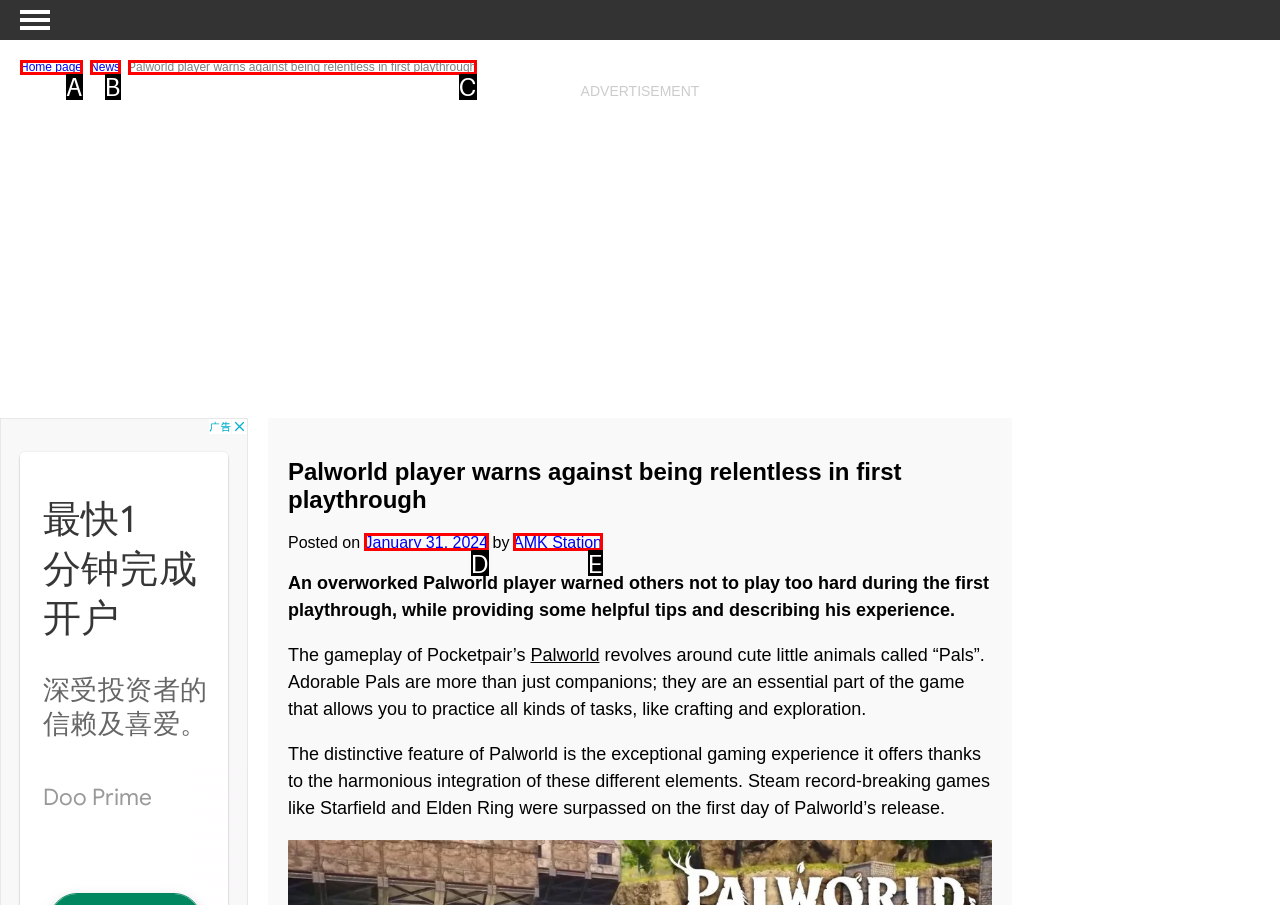Determine which option matches the description: Home page. Answer using the letter of the option.

A